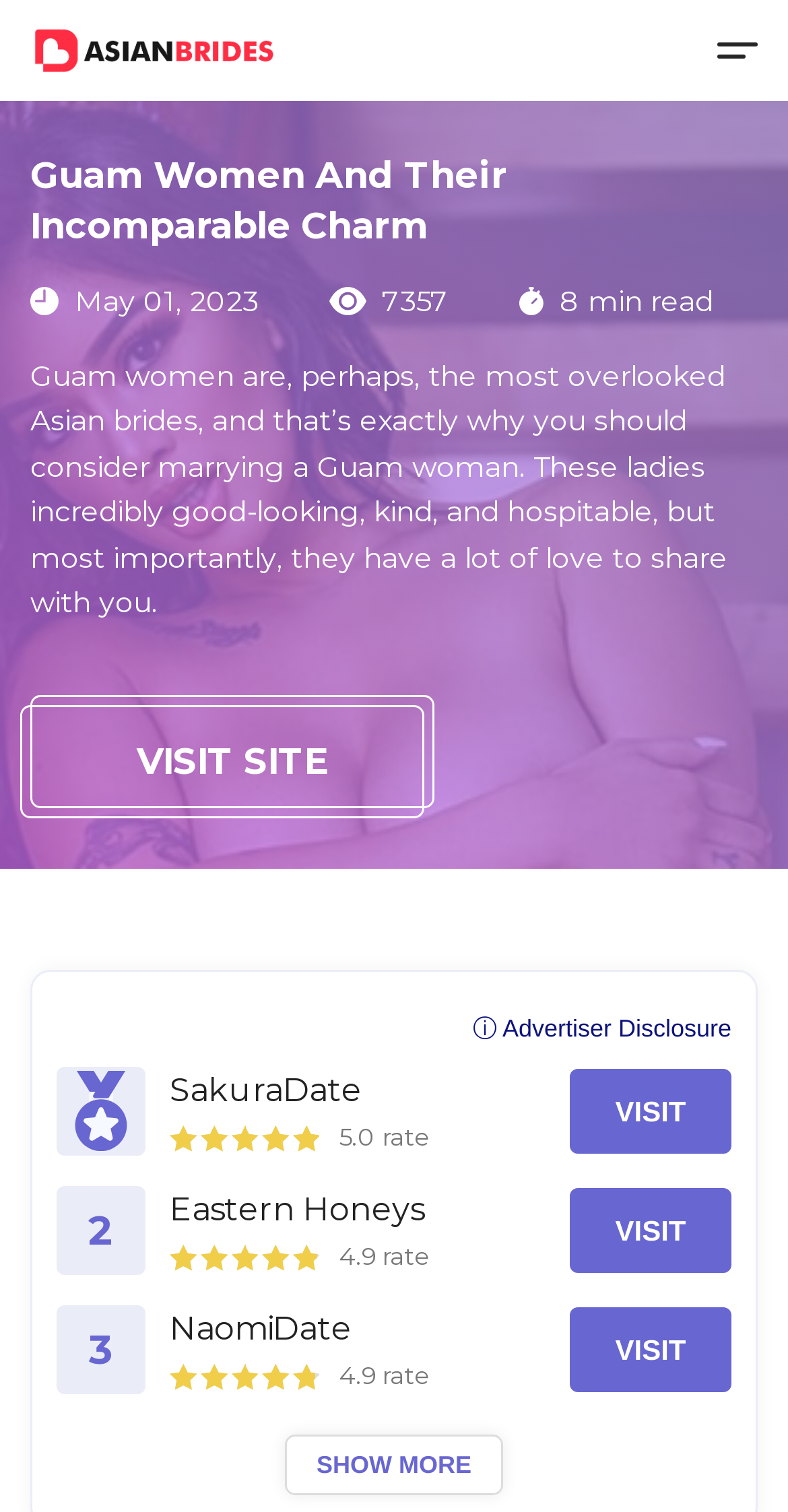Based on the element description Show More, identify the bounding box coordinates for the UI element. The coordinates should be in the format (top-left x, top-left y, bottom-right x, bottom-right y) and within the 0 to 1 range.

[0.361, 0.949, 0.639, 0.989]